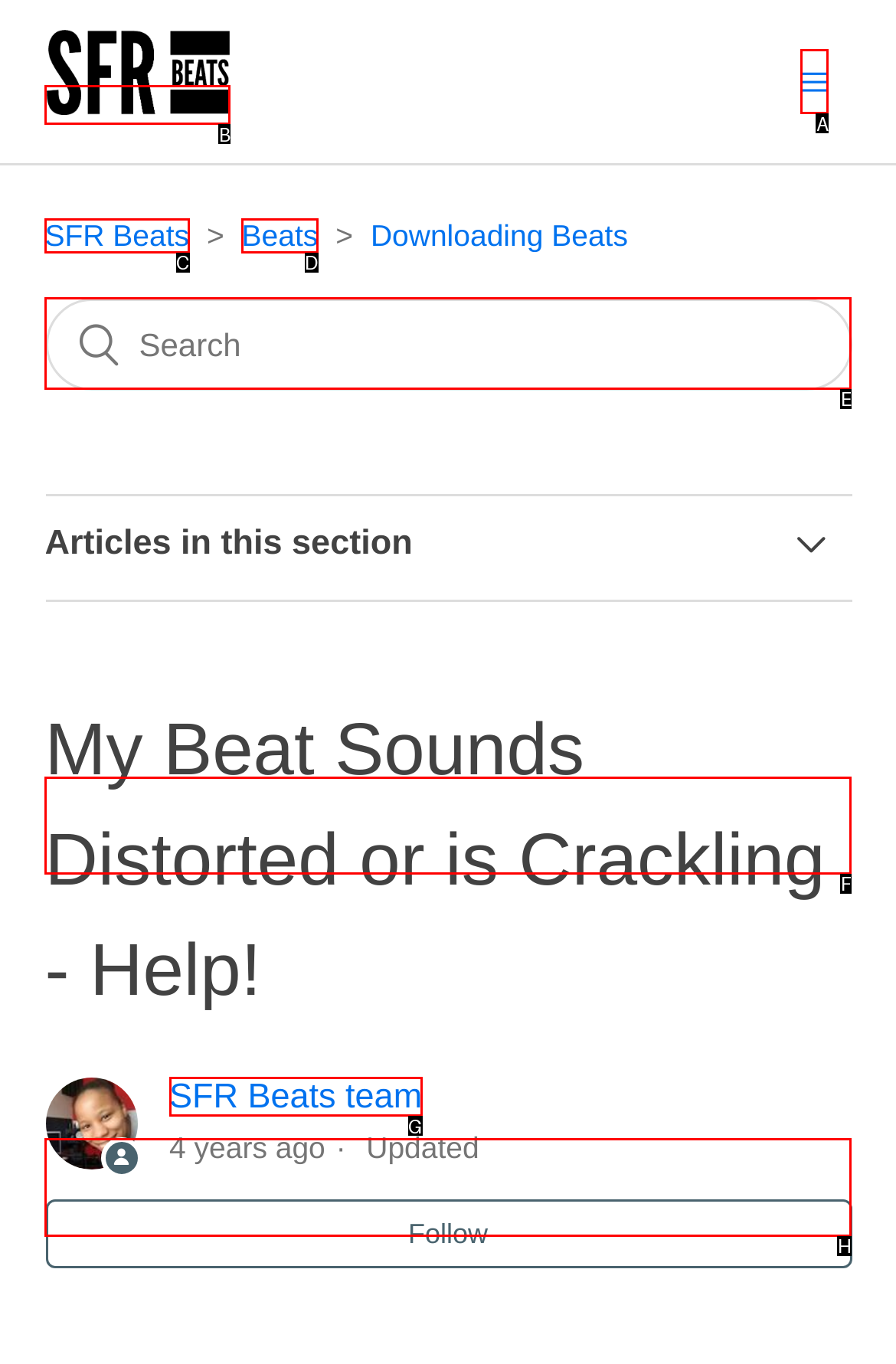Which HTML element matches the description: SFR Beats team the best? Answer directly with the letter of the chosen option.

G